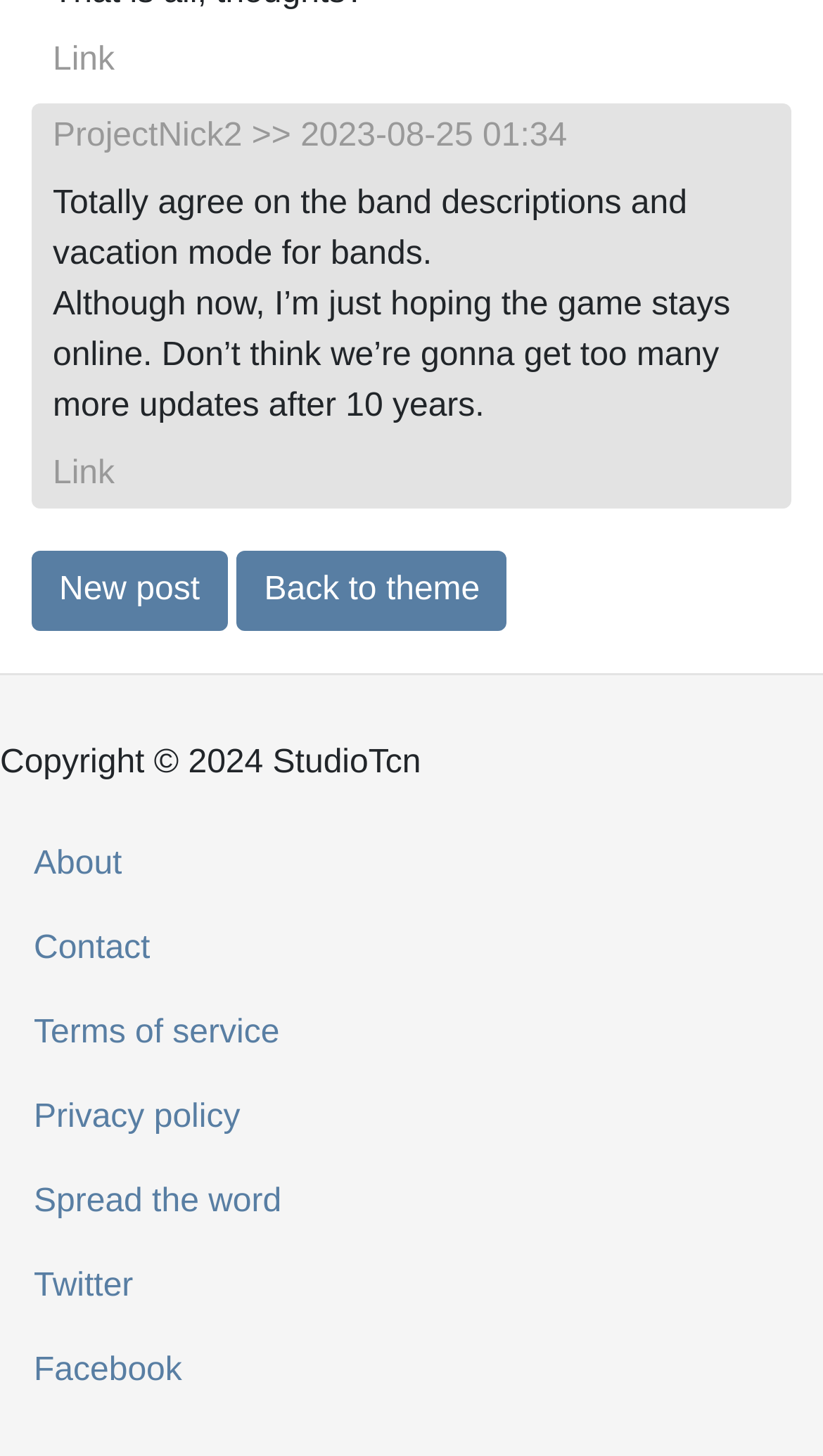Locate the bounding box coordinates of the element to click to perform the following action: 'Go to the 'Contact' page'. The coordinates should be given as four float values between 0 and 1, in the form of [left, top, right, bottom].

[0.0, 0.623, 1.0, 0.681]